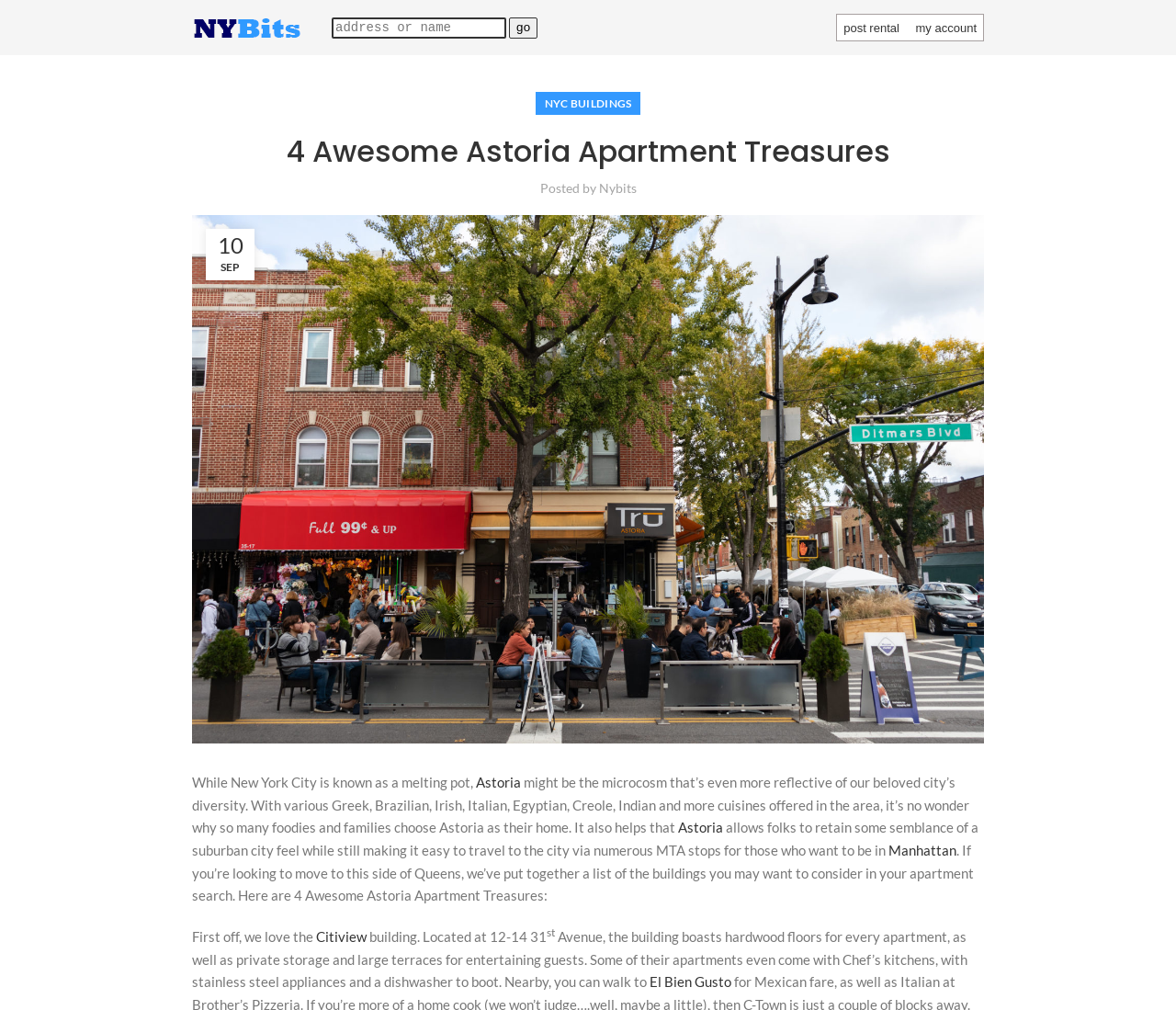Provide the bounding box coordinates of the HTML element described by the text: "El Bien Gusto". The coordinates should be in the format [left, top, right, bottom] with values between 0 and 1.

[0.552, 0.964, 0.622, 0.98]